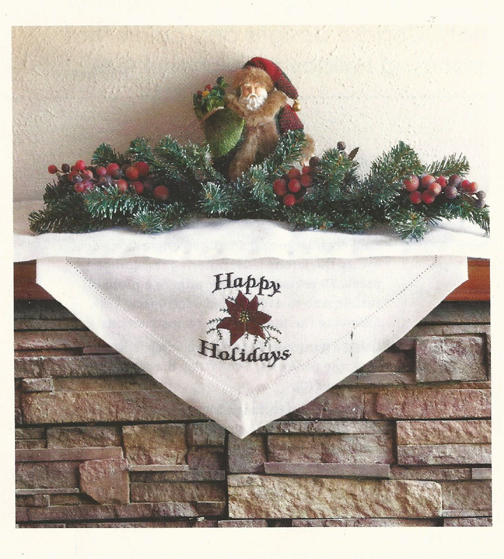Give a comprehensive caption for the image.

The image captures a charming holiday-themed display, prominently featuring a festive arrangement on a mantel. At the center, a whimsical figurine wearing a red hat and green coat, likely representing a festive character, adds a delightful touch. Surrounding the figurine is a lush garland adorned with red berries, enhancing the seasonal ambiance. Below the garland, a white decorative cloth is elegantly draped, featuring the embroidered words “Happy Holidays” alongside a decorative star, conveying a warm holiday greeting. The backdrop consists of a textured stone surface, providing a rustic contrast that complements the cheerful decorations, making it a perfect setting for celebrating the holiday season.